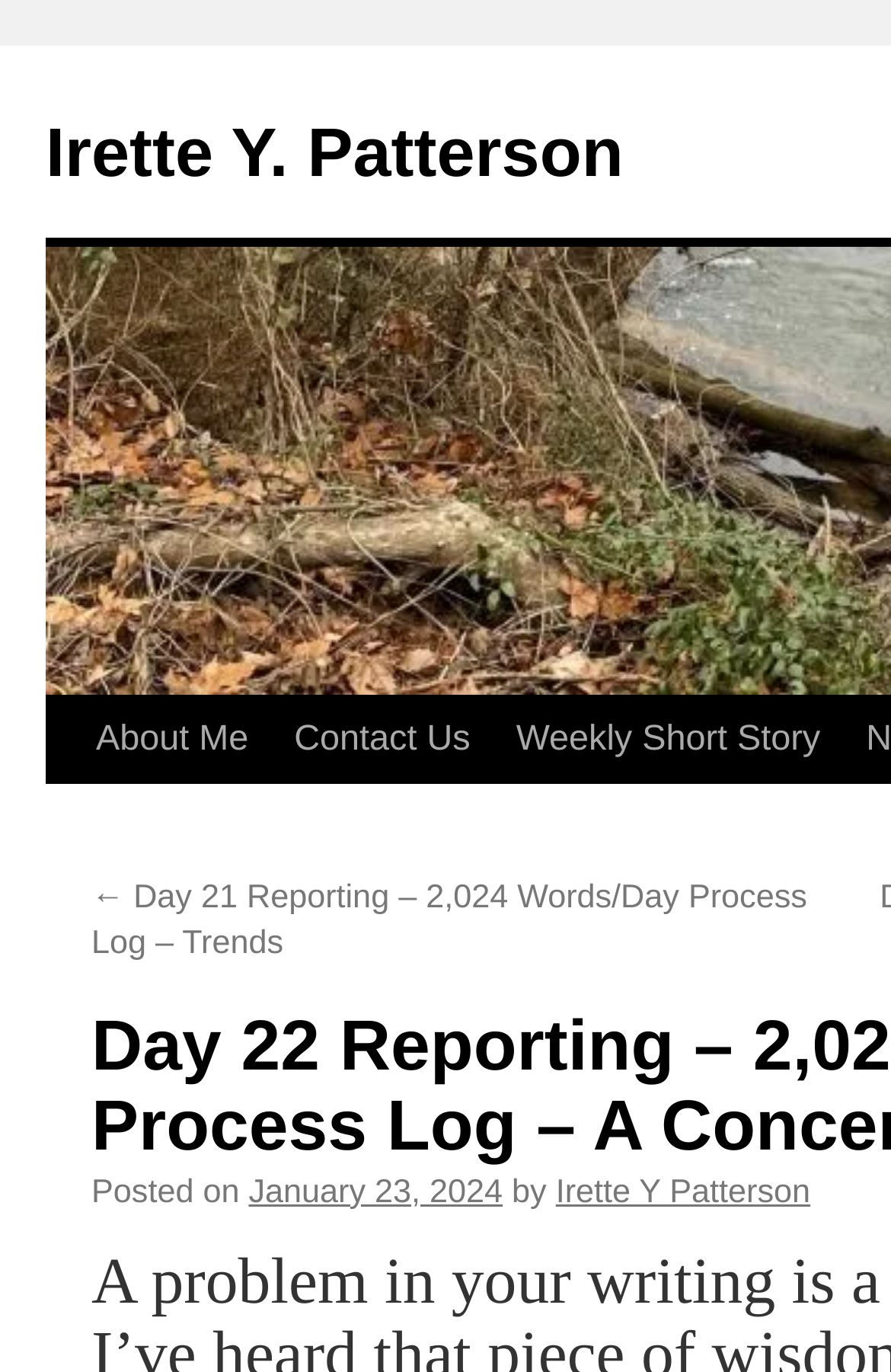Provide your answer to the question using just one word or phrase: How many links are in the top navigation menu?

3